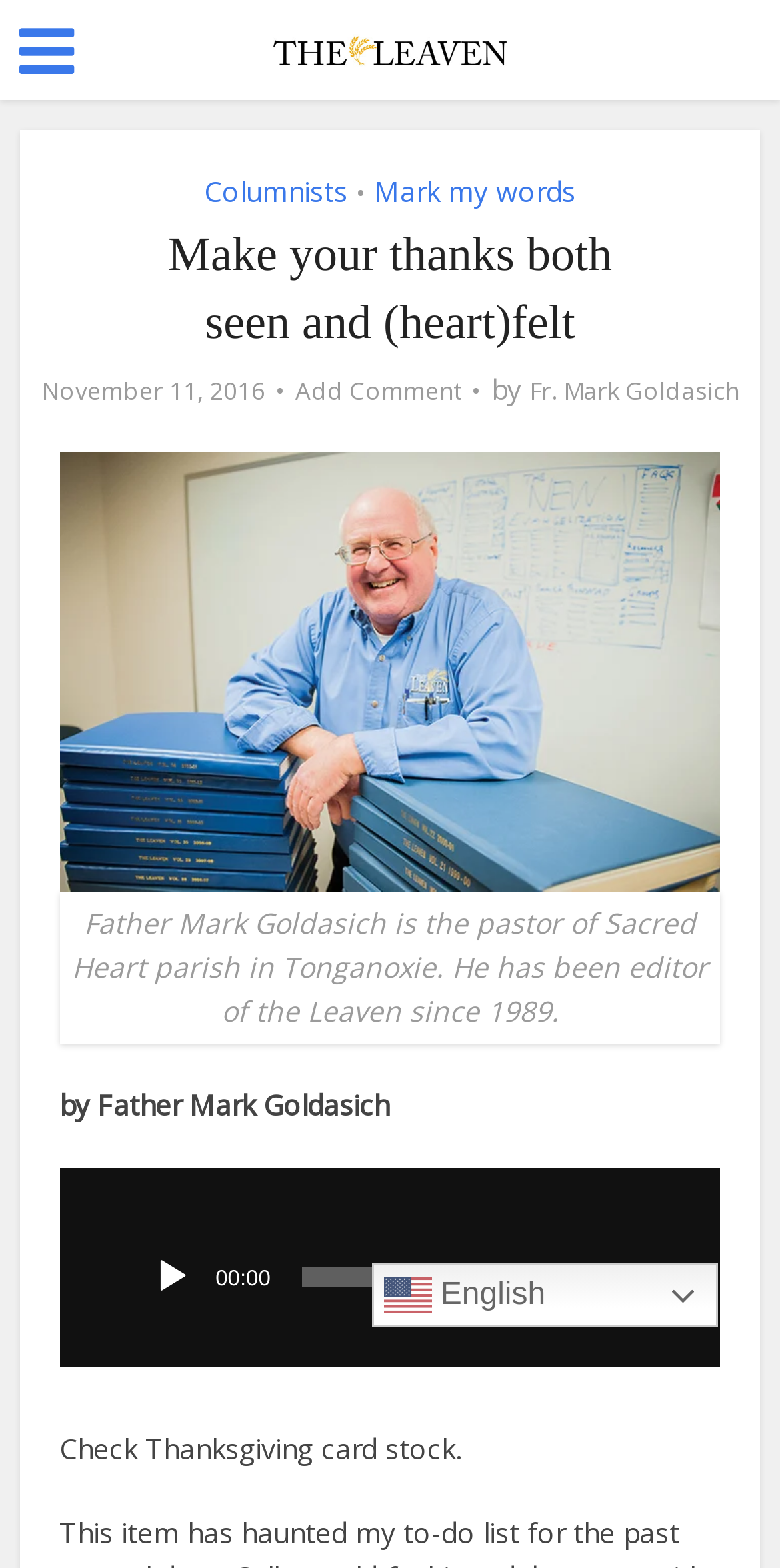Can you show the bounding box coordinates of the region to click on to complete the task described in the instruction: "Click the link to view the columnists"?

[0.262, 0.11, 0.446, 0.134]